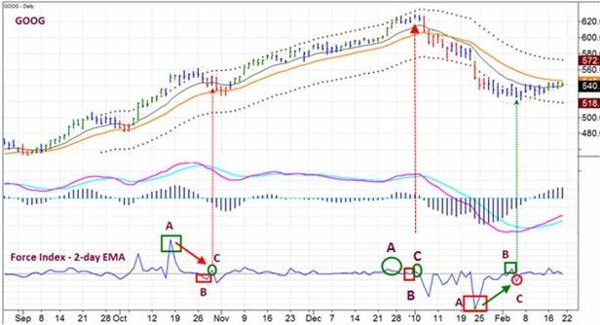Use a single word or phrase to answer the question: What does the Force Index indicator help to identify?

Overbought or oversold conditions